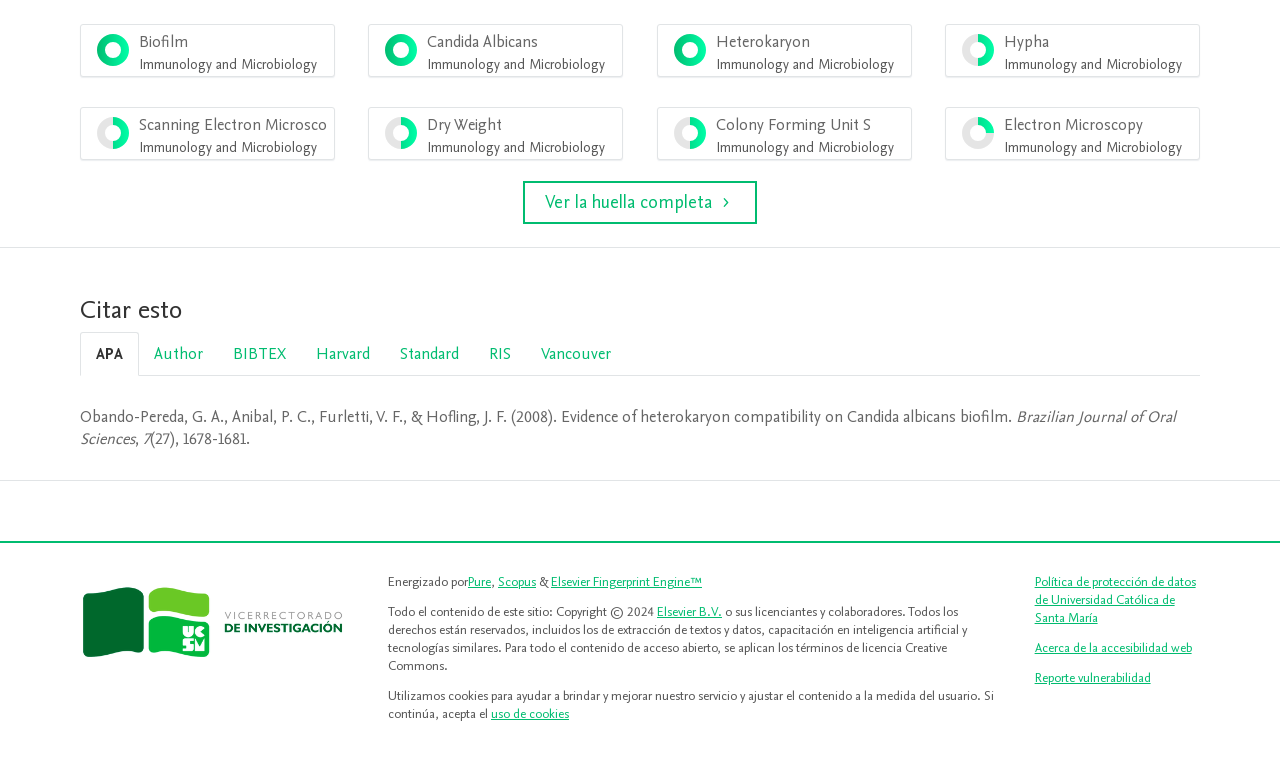Highlight the bounding box coordinates of the element that should be clicked to carry out the following instruction: "Contact us via email". The coordinates must be given as four float numbers ranging from 0 to 1, i.e., [left, top, right, bottom].

None